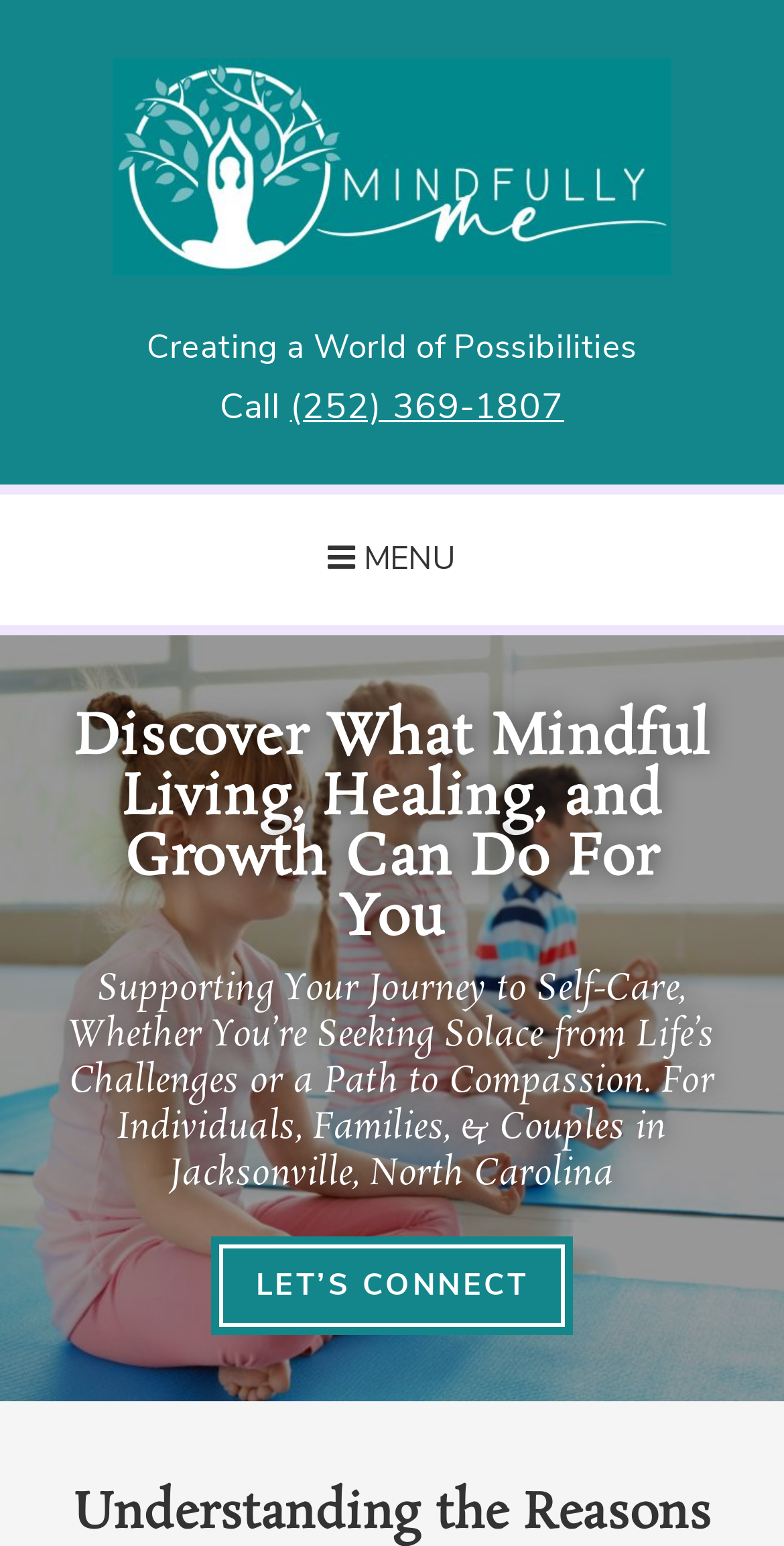Extract the bounding box coordinates for the UI element described as: "Menu".

[0.403, 0.346, 0.597, 0.379]